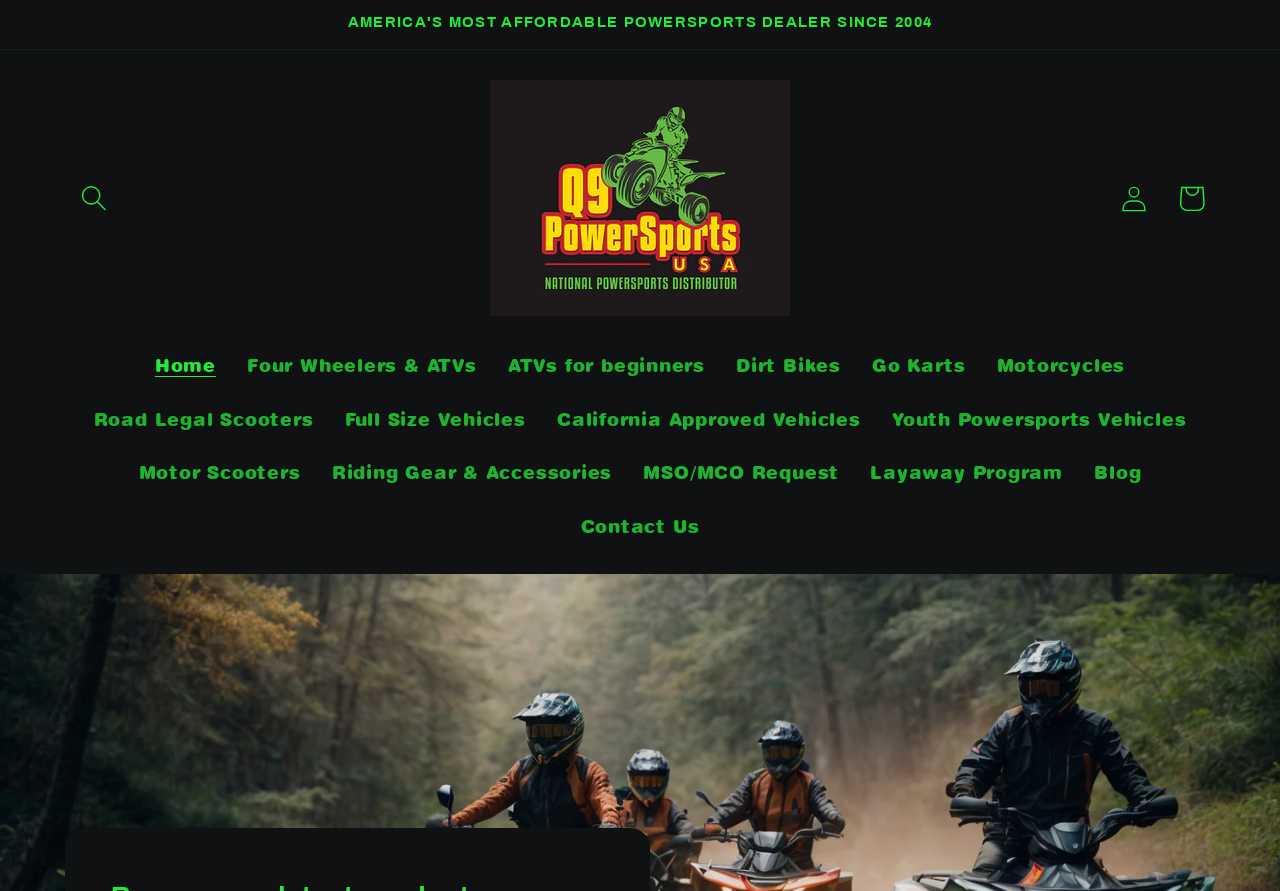Determine the bounding box coordinates of the clickable region to execute the instruction: "Go to Home page". The coordinates should be four float numbers between 0 and 1, denoted as [left, top, right, bottom].

[0.109, 0.381, 0.181, 0.441]